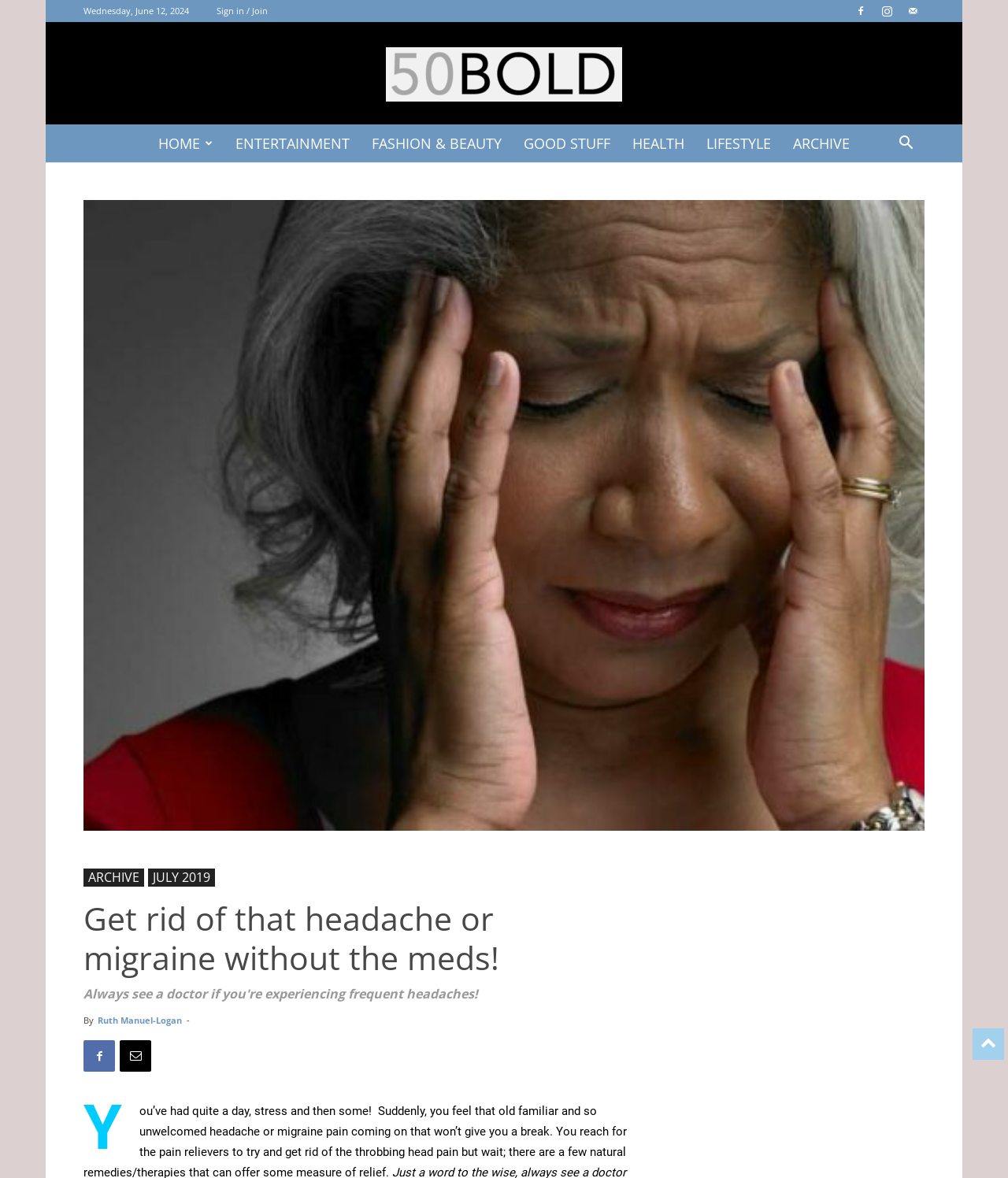Identify and extract the main heading from the webpage.

Get rid of that headache or migraine without the meds!